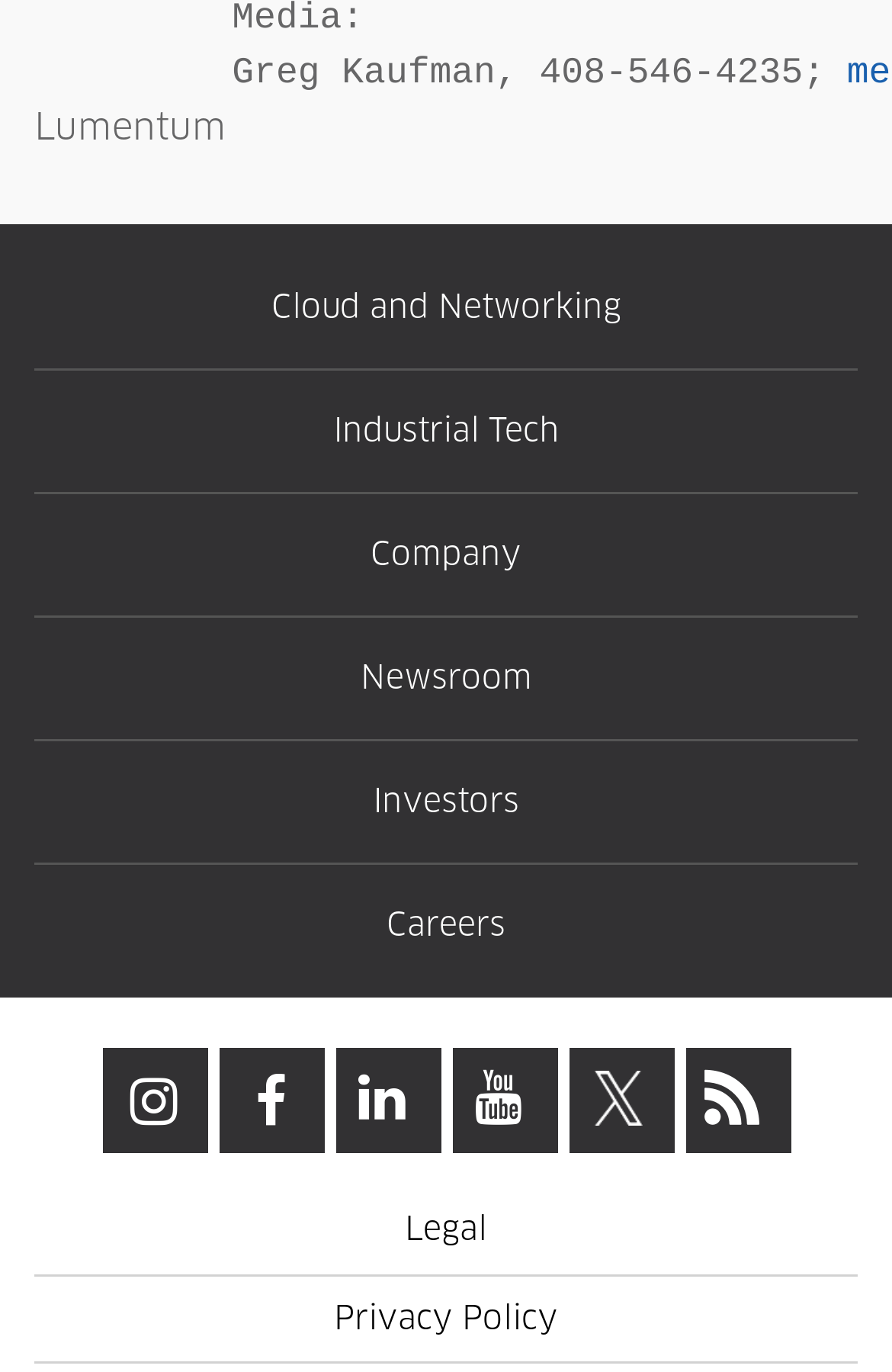Using the element description provided, determine the bounding box coordinates in the format (top-left x, top-left y, bottom-right x, bottom-right y). Ensure that all values are floating point numbers between 0 and 1. Element description: Industrial Tech

[0.373, 0.304, 0.627, 0.327]